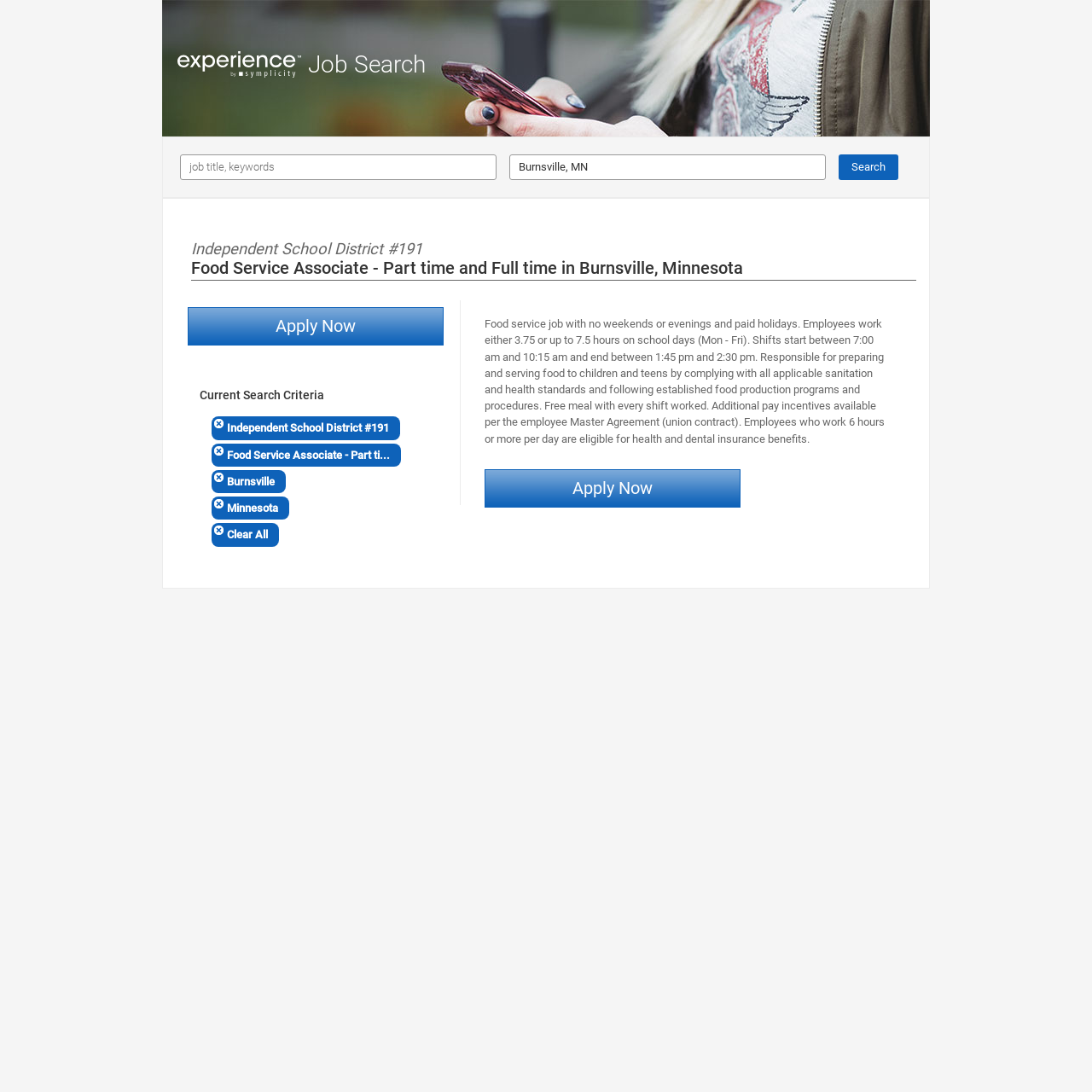Please provide the bounding box coordinates for the element that needs to be clicked to perform the following instruction: "Clear current search criteria". The coordinates should be given as four float numbers between 0 and 1, i.e., [left, top, right, bottom].

[0.194, 0.479, 0.255, 0.501]